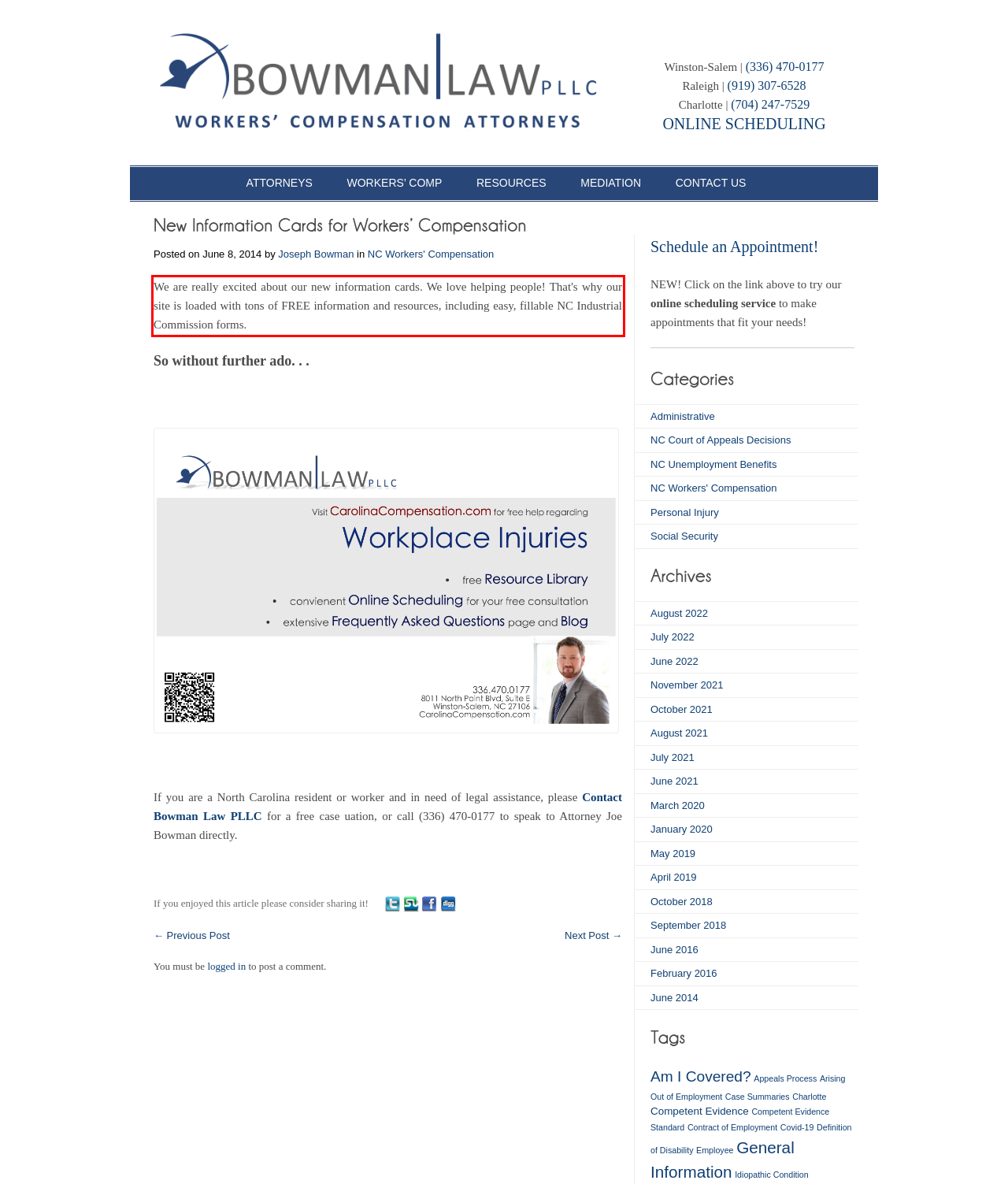Please identify and extract the text content from the UI element encased in a red bounding box on the provided webpage screenshot.

We are really excited about our new information cards. We love helping people! That's why our site is loaded with tons of FREE information and resources, including easy, fillable NC Industrial Commission forms.